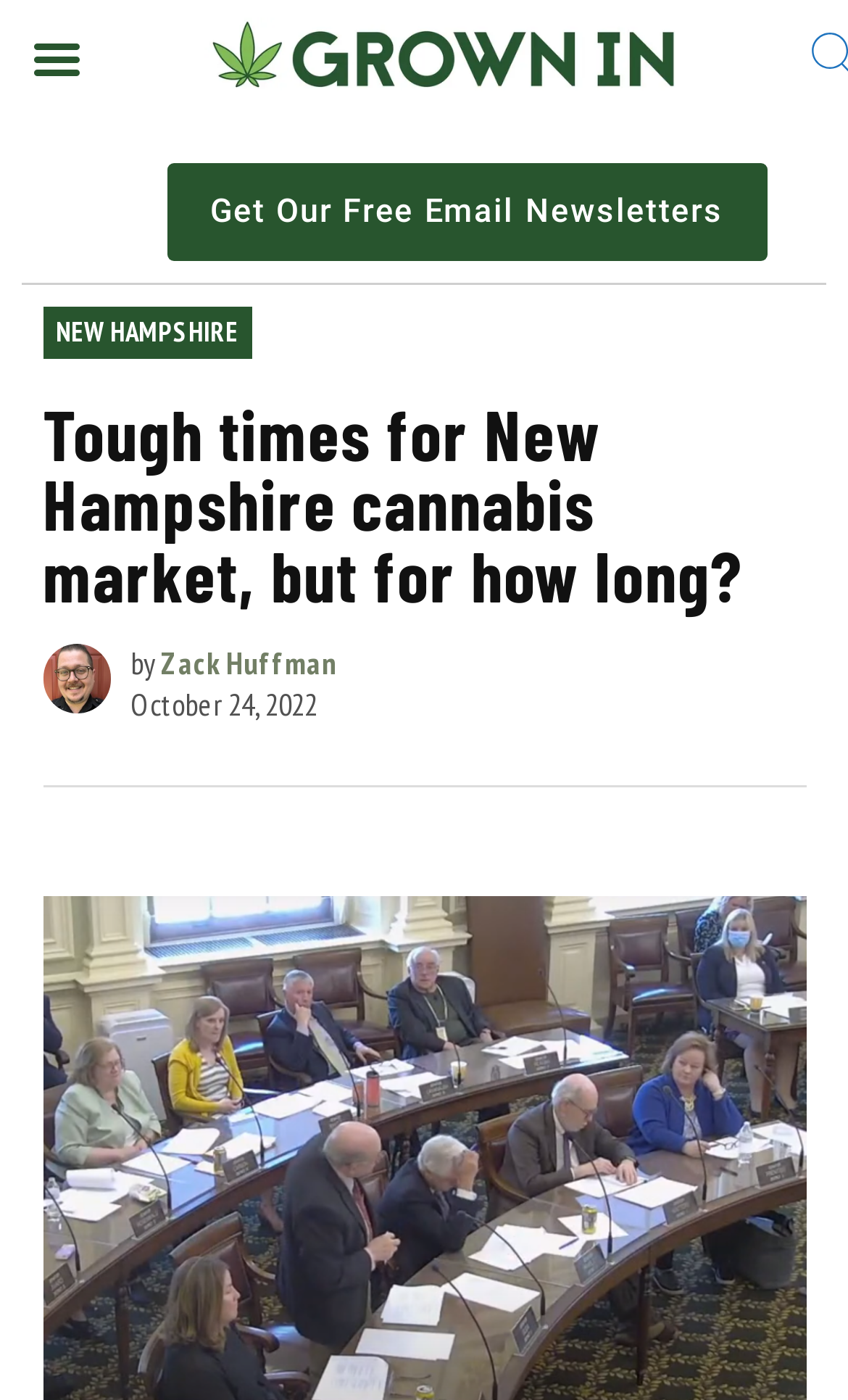Based on the element description: "Get Our Free Email Newsletters", identify the UI element and provide its bounding box coordinates. Use four float numbers between 0 and 1, [left, top, right, bottom].

[0.196, 0.117, 0.904, 0.186]